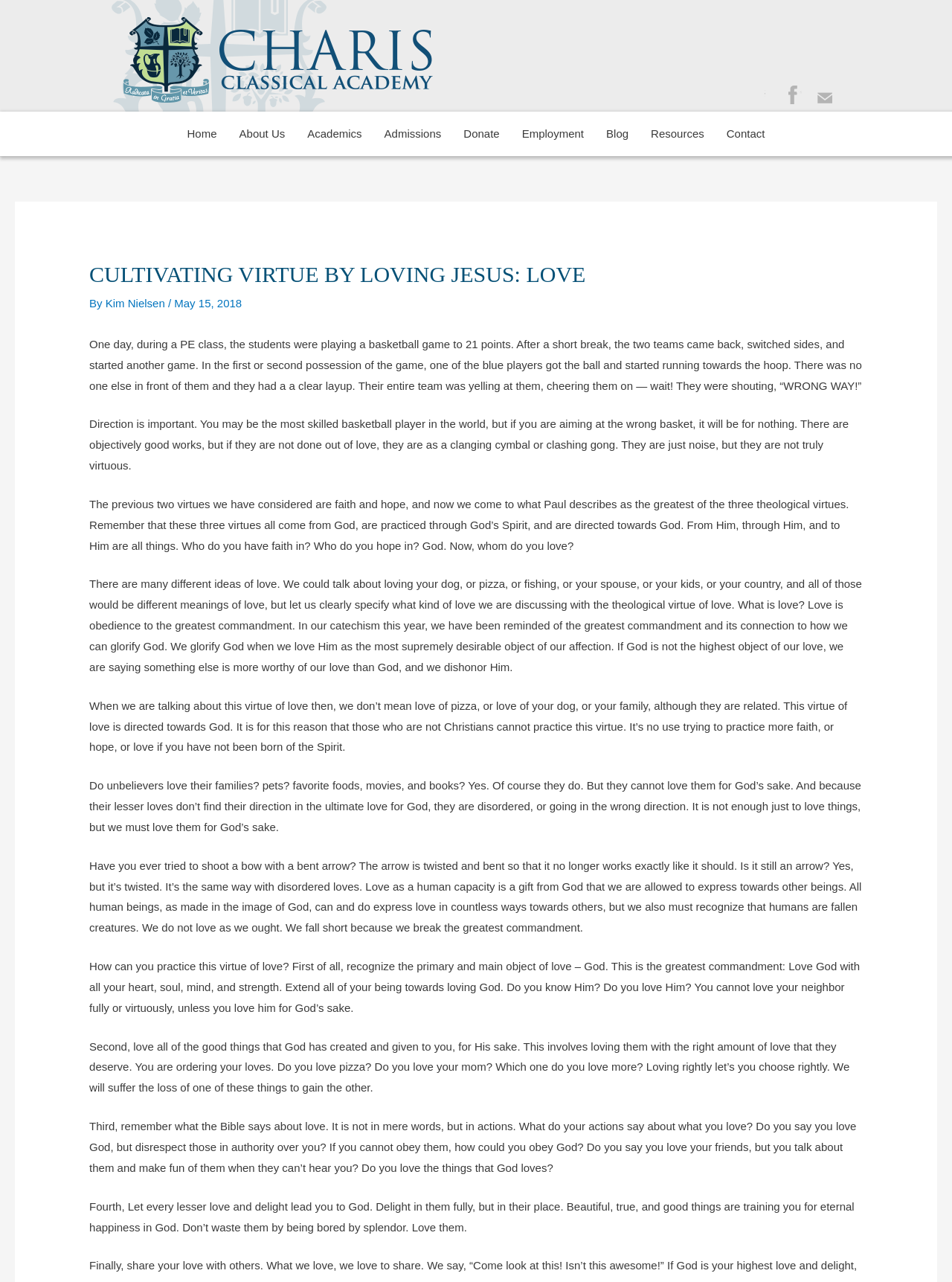Determine the bounding box coordinates of the section I need to click to execute the following instruction: "Sign in". Provide the coordinates as four float numbers between 0 and 1, i.e., [left, top, right, bottom].

None